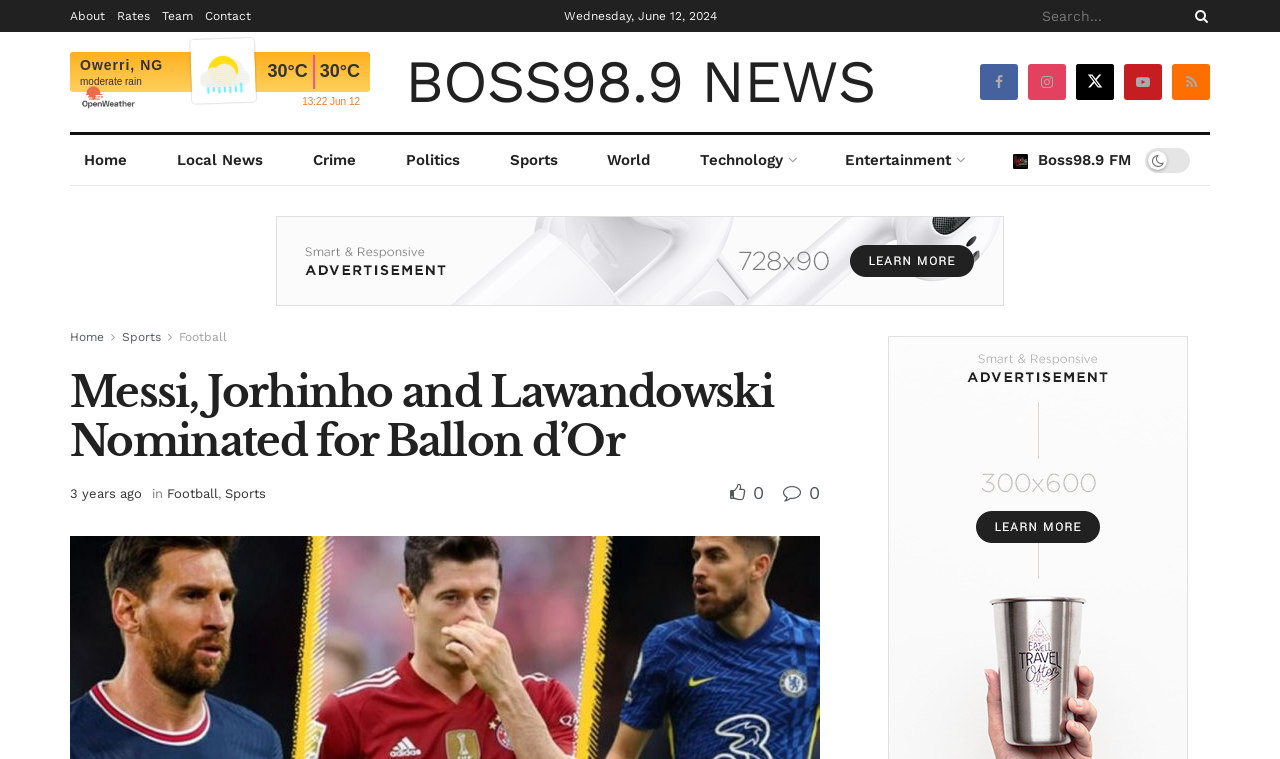Extract the main title from the webpage and generate its text.

Messi, Jorhinho and Lawandowski Nominated for Ballon d’Or